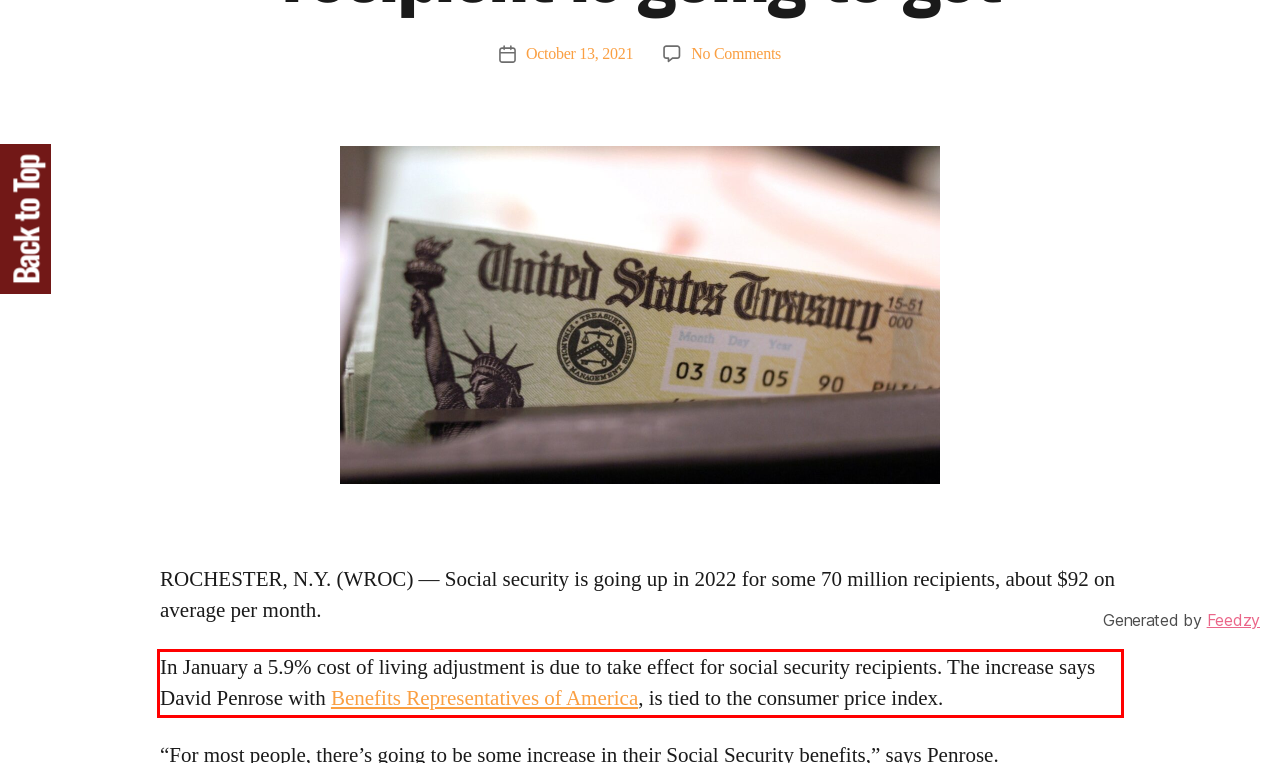There is a screenshot of a webpage with a red bounding box around a UI element. Please use OCR to extract the text within the red bounding box.

In January a 5.9% cost of living adjustment is due to take effect for social security recipients. The increase says David Penrose with Benefits Representatives of America, is tied to the consumer price index.